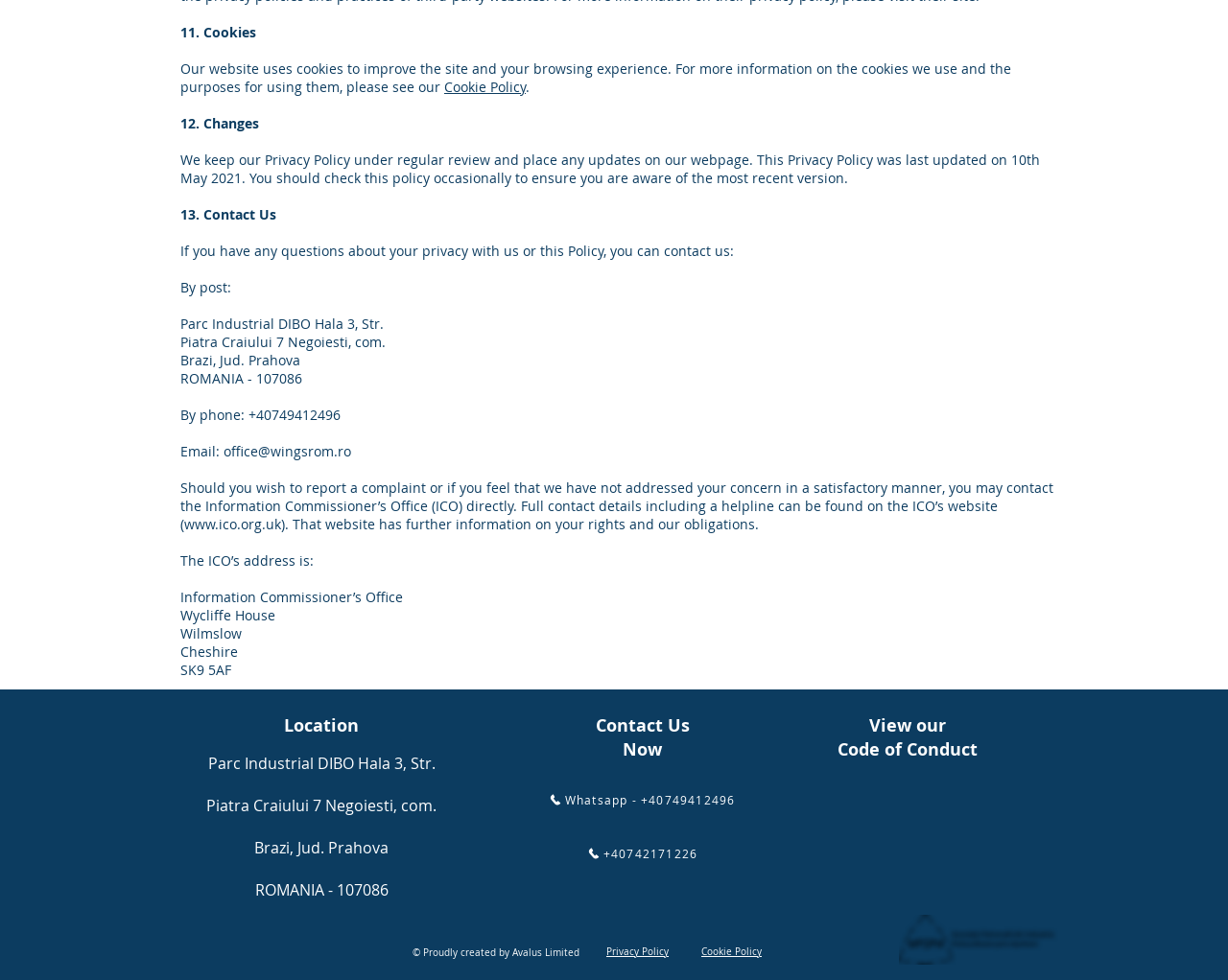Using the format (top-left x, top-left y, bottom-right x, bottom-right y), provide the bounding box coordinates for the described UI element. All values should be floating point numbers between 0 and 1: office@wingsrom.ro

[0.182, 0.451, 0.286, 0.469]